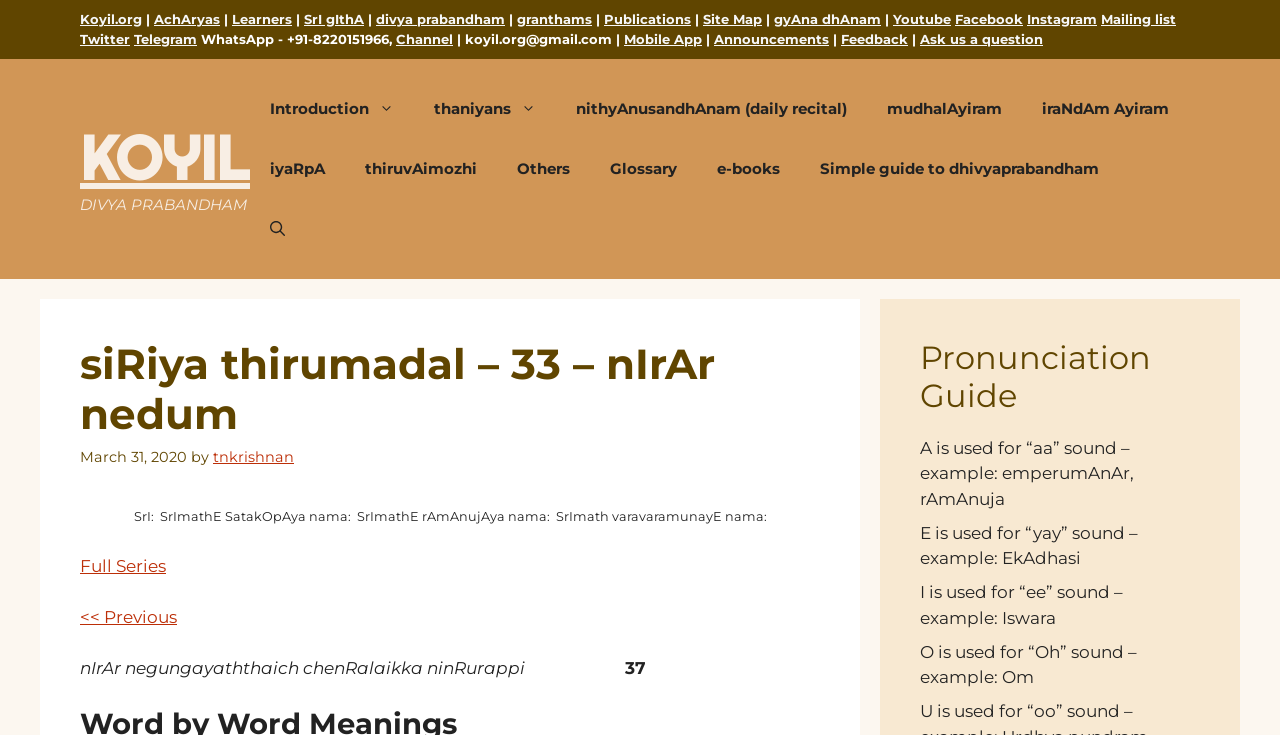Generate an in-depth caption that captures all aspects of the webpage.

This webpage appears to be a spiritual or religious website, with a focus on Hinduism. At the top, there is a banner with the title "Site" and a link to "KOYIL" on the left side. Below the banner, there is a navigation menu with links to various sections, including "Introduction", "thaniyans", "nithyAnusandhAnam (daily recital)", and others.

The main content of the page is divided into two sections. On the left side, there is a section with a heading "siRiya thirumadal – 33 – nIrAr nedum" and a subheading "by tnkrishnan" with a date "March 31, 2020". Below this, there is a block of text with a prayer or mantra, followed by links to "Full Series" and "Previous" pages.

On the right side, there is a section with a heading "Pronunciation Guide" and a series of static text blocks explaining the pronunciation of various letters in the Tamil language, such as "A" for "aa" sound, "E" for "yay" sound, and so on.

At the top of the page, there is a row of links to various social media platforms, including YouTube, Facebook, Instagram, and Twitter, as well as a link to a mailing list and a WhatsApp contact number. There are also links to "Announcements", "Feedback", and "Ask us a question" at the bottom of the page.

Overall, the webpage appears to be a resource for spiritual or religious learning, with a focus on Hinduism and the Tamil language.